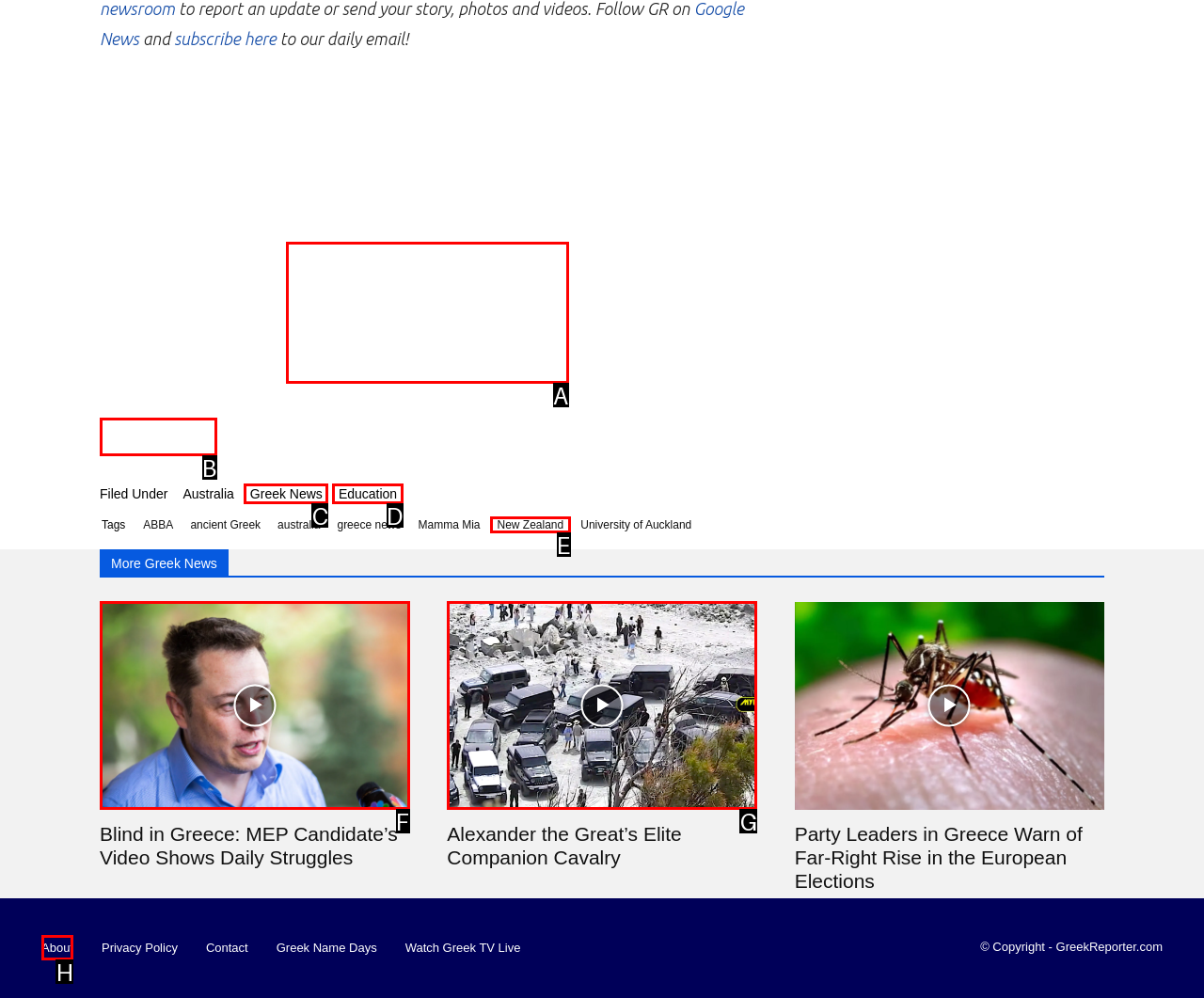Indicate which red-bounded element should be clicked to perform the task: Share on Facebook Answer with the letter of the correct option.

B